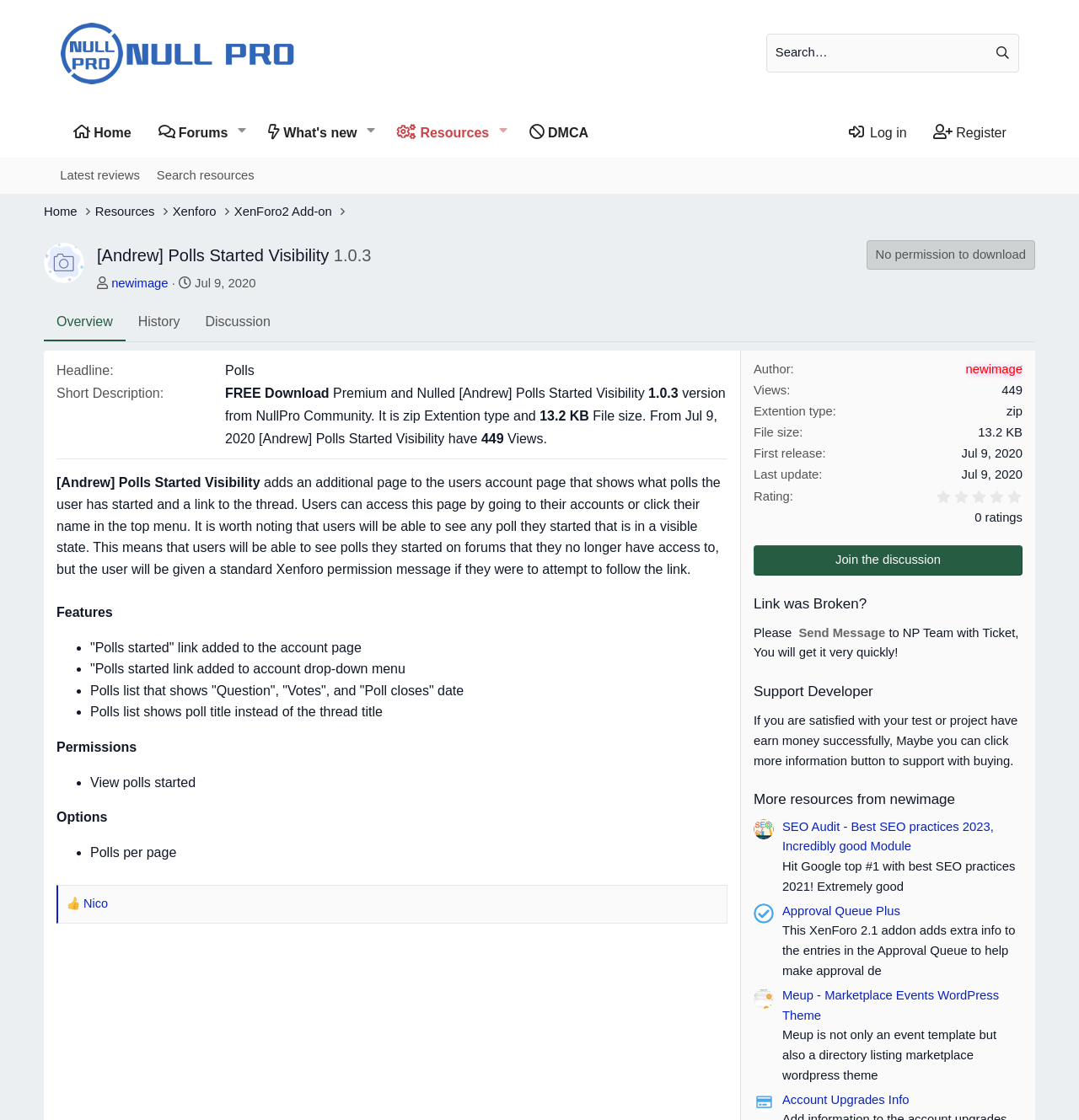Determine the bounding box coordinates of the region to click in order to accomplish the following instruction: "Log in to the website". Provide the coordinates as four float numbers between 0 and 1, specifically [left, top, right, bottom].

[0.773, 0.095, 0.852, 0.141]